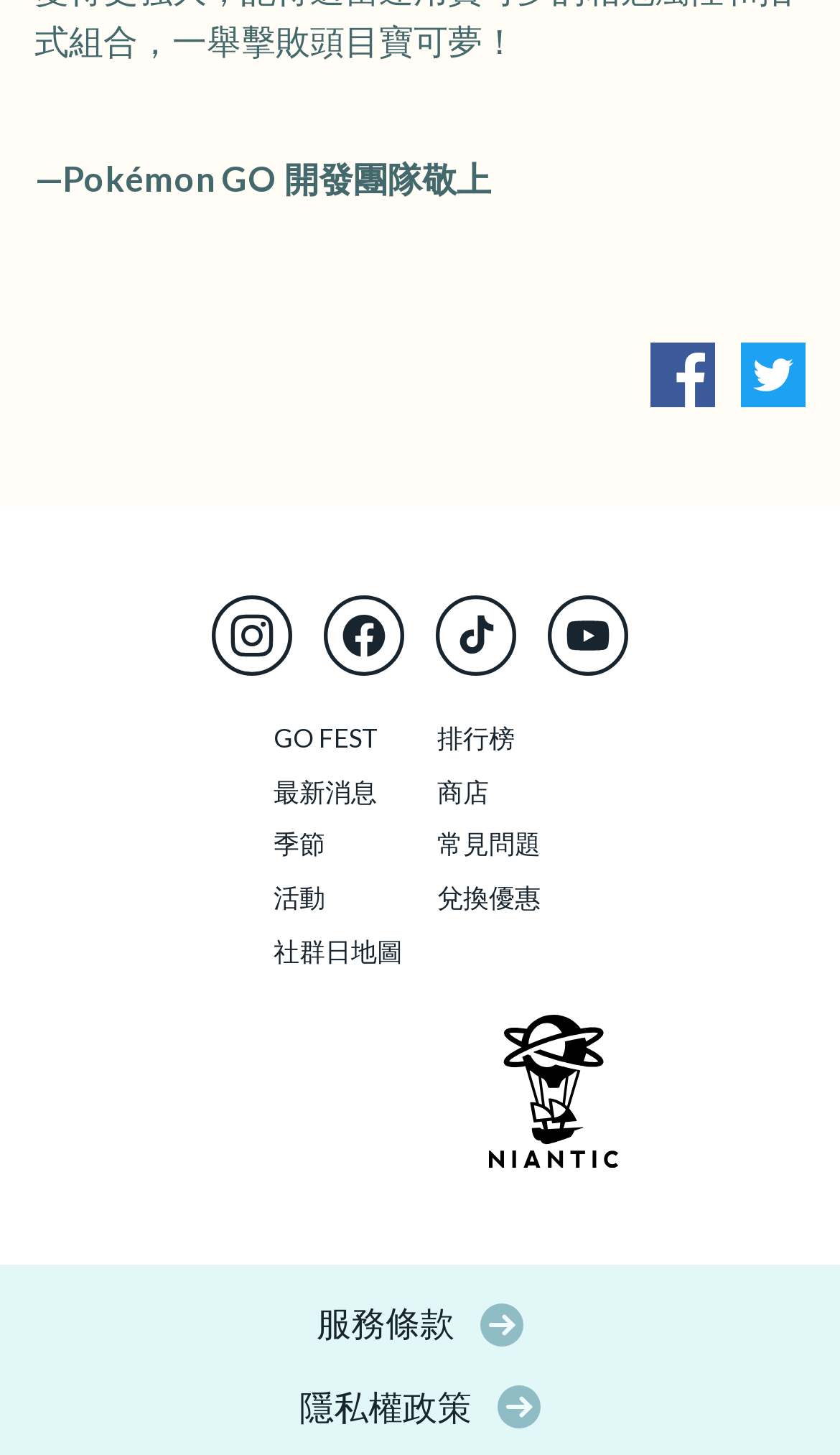Review the image closely and give a comprehensive answer to the question: How many social media links are available?

There are five social media links available on the webpage, including Facebook, Twitter, Instagram, TikTok, and YouTube, which can be identified by their respective icons and text.